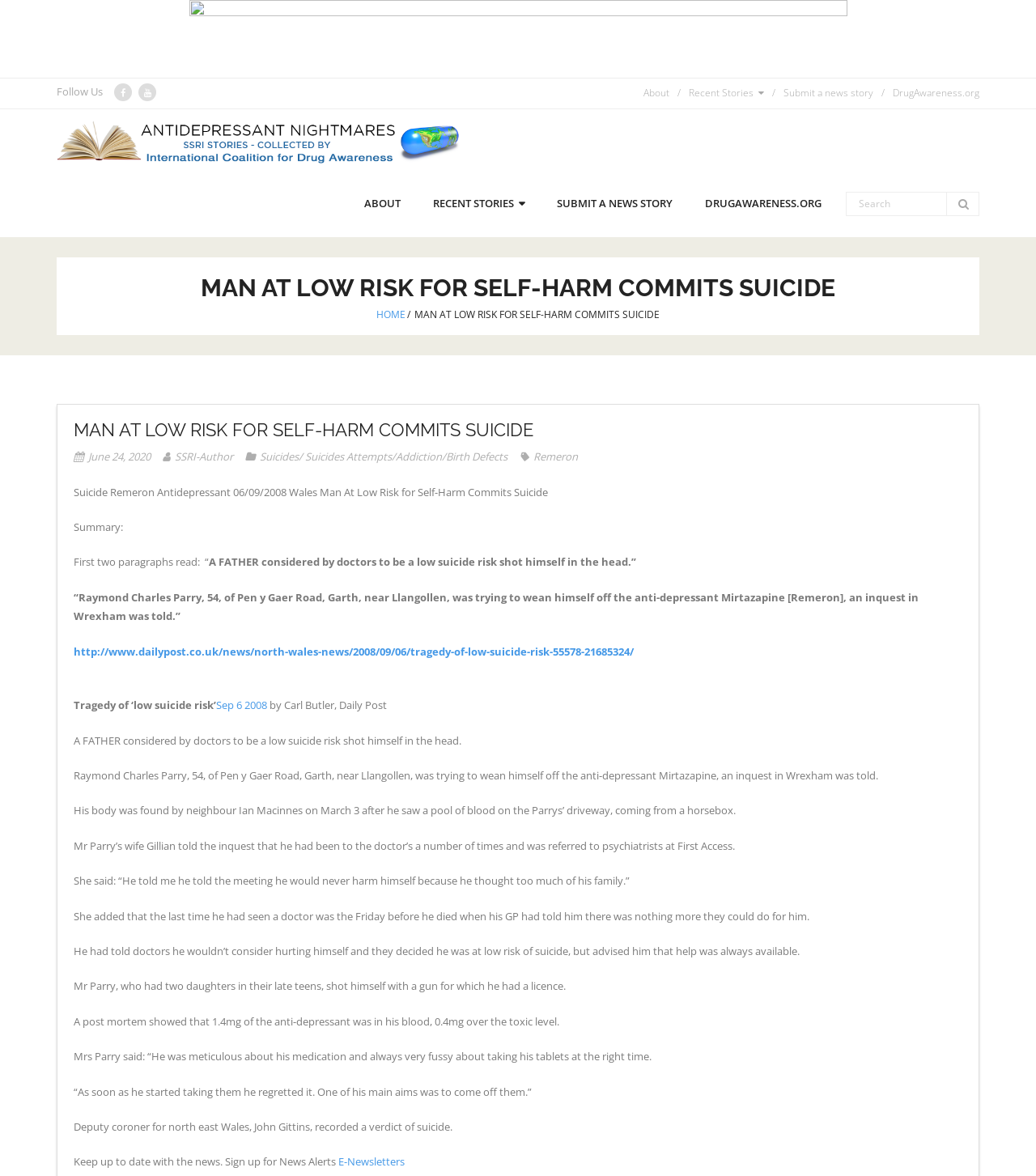Provide a brief response in the form of a single word or phrase:
What is the name of the antidepressant mentioned?

Mirtazapine